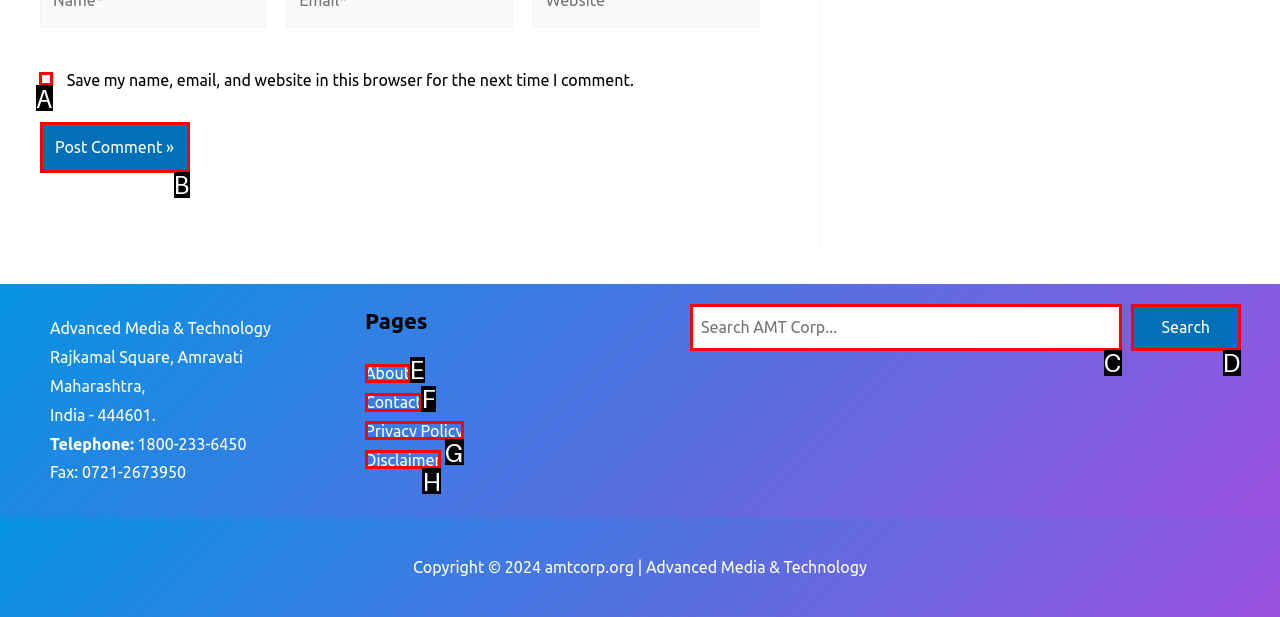Choose the HTML element that should be clicked to accomplish the task: Check the checkbox to save your name and email. Answer with the letter of the chosen option.

A